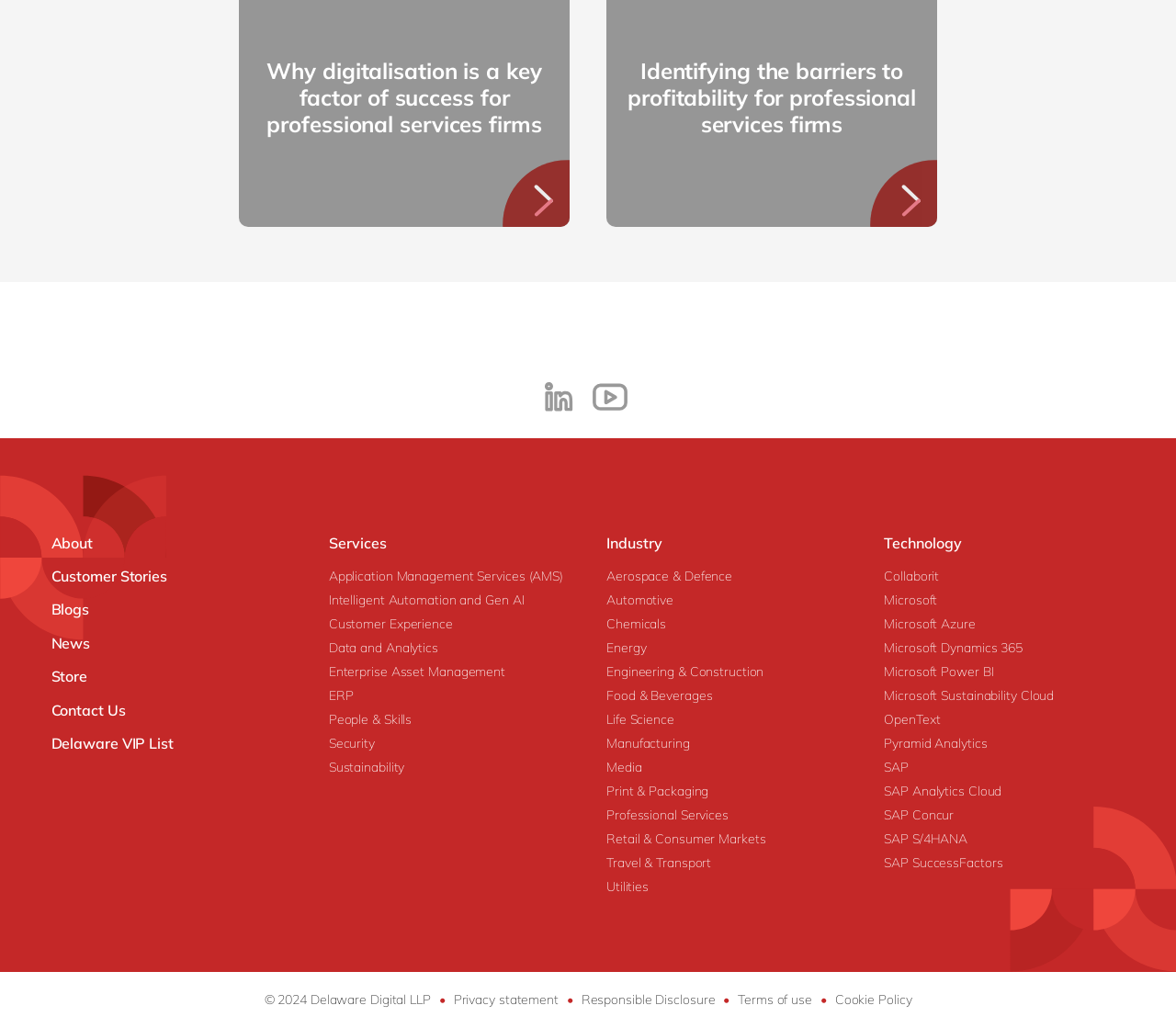Given the description of a UI element: "alt="Advanced Cleanroom Microclean"", identify the bounding box coordinates of the matching element in the webpage screenshot.

None